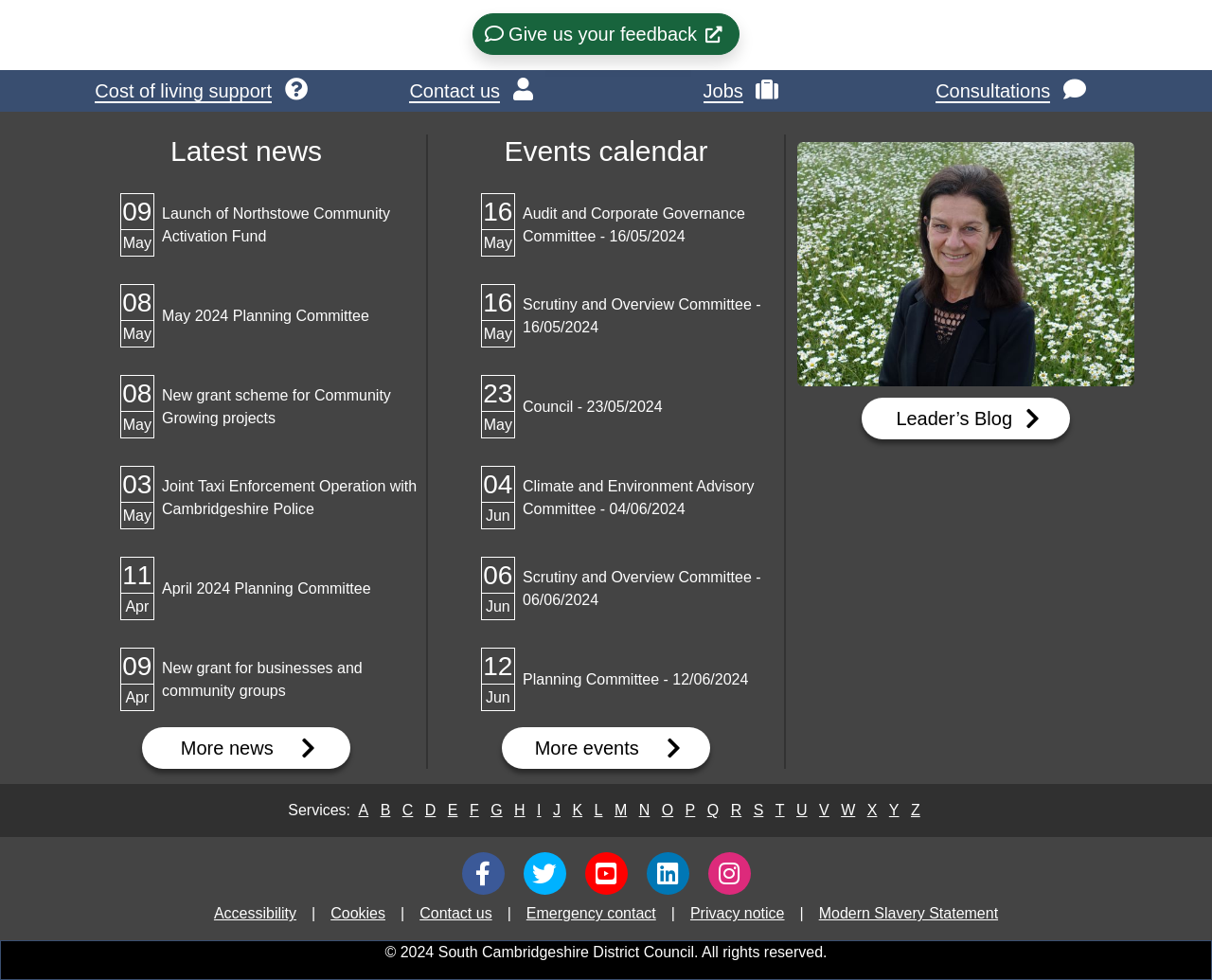Please identify the bounding box coordinates of the area I need to click to accomplish the following instruction: "View the 'Events calendar'".

[0.416, 0.139, 0.584, 0.17]